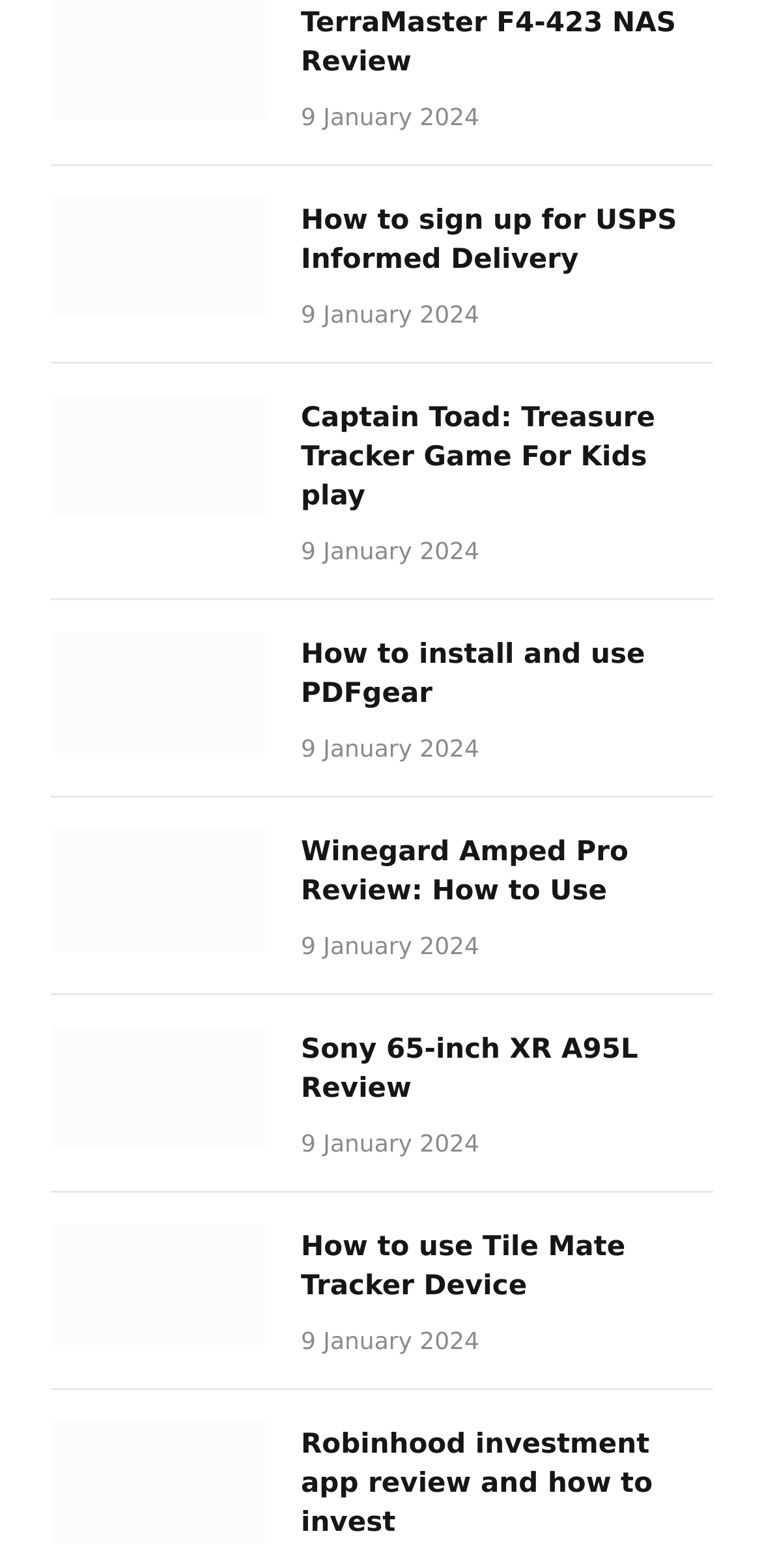What is the topic of the first article?
By examining the image, provide a one-word or phrase answer.

TerraMaster F4-423 NAS Review